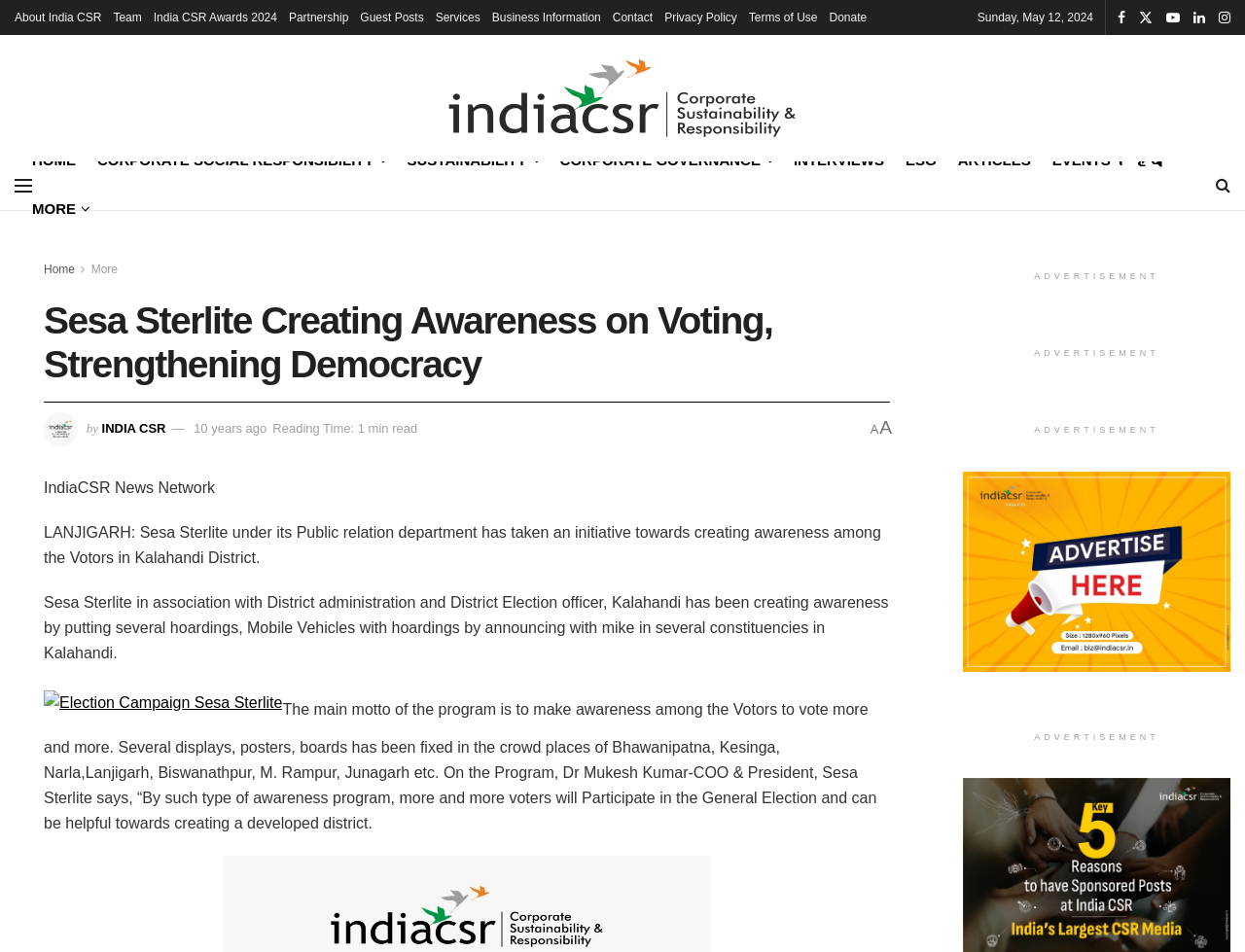What is the name of the officer quoted in the article? From the image, respond with a single word or brief phrase.

Dr Mukesh Kumar